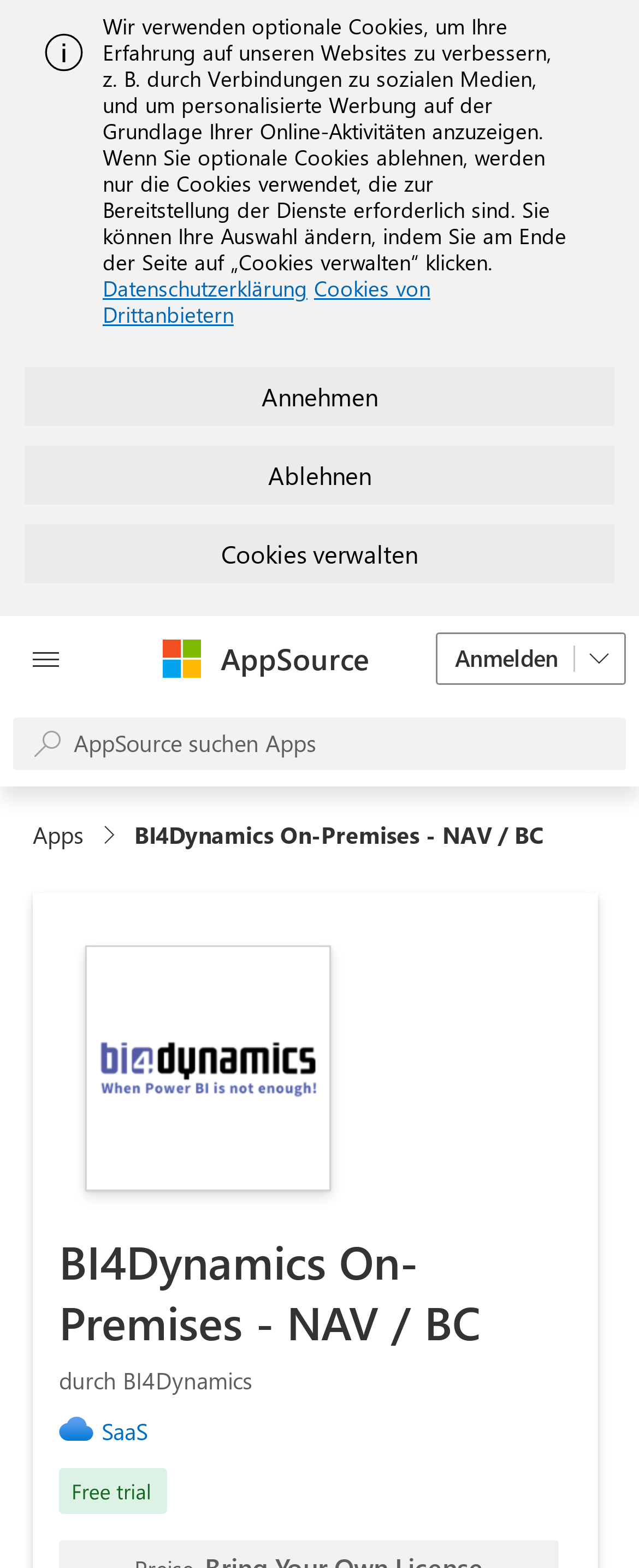Your task is to extract the text of the main heading from the webpage.

BI4Dynamics On-Premises - NAV / BC